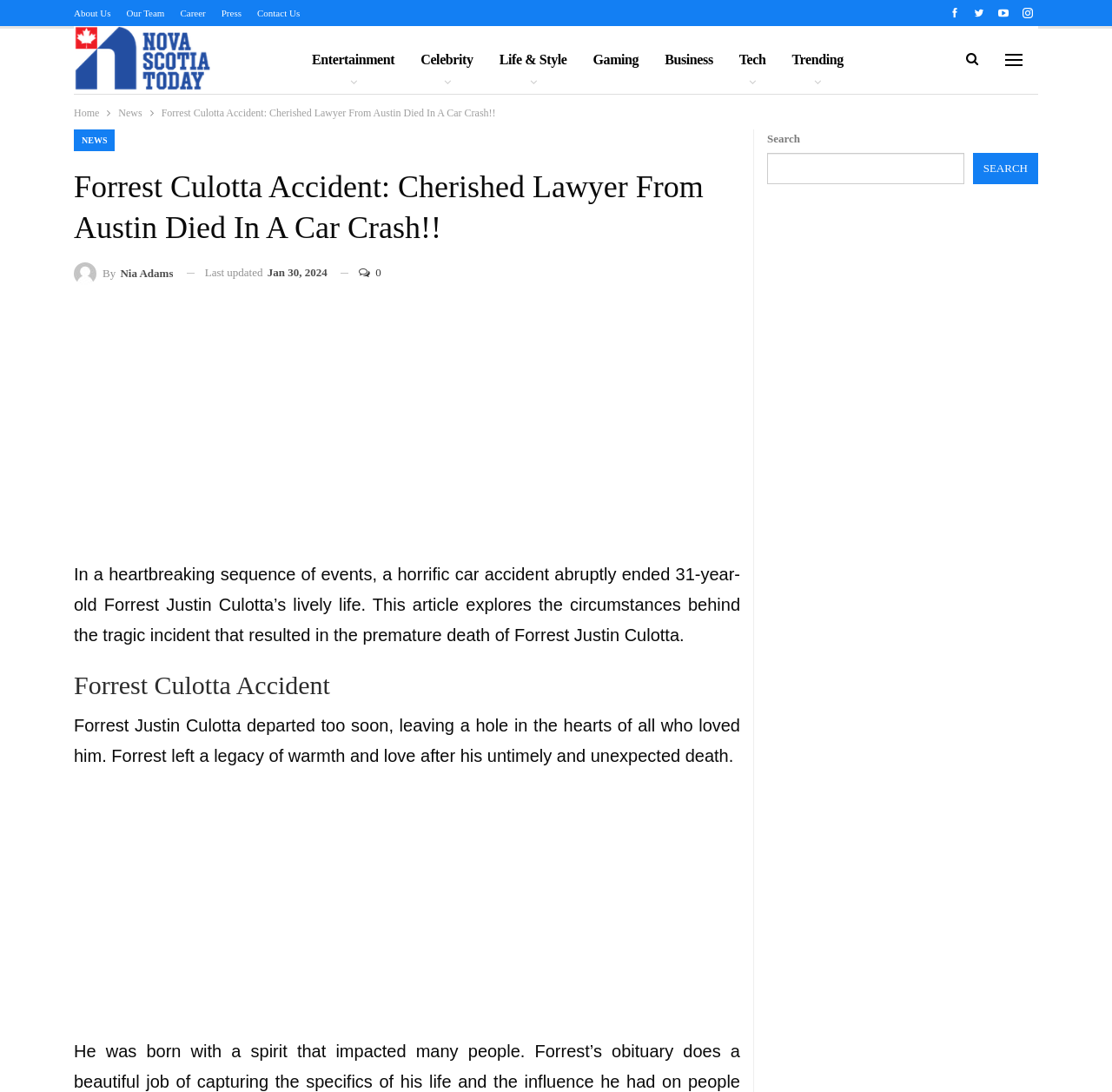Provide your answer to the question using just one word or phrase: What is the function of the button in the sidebar?

Search